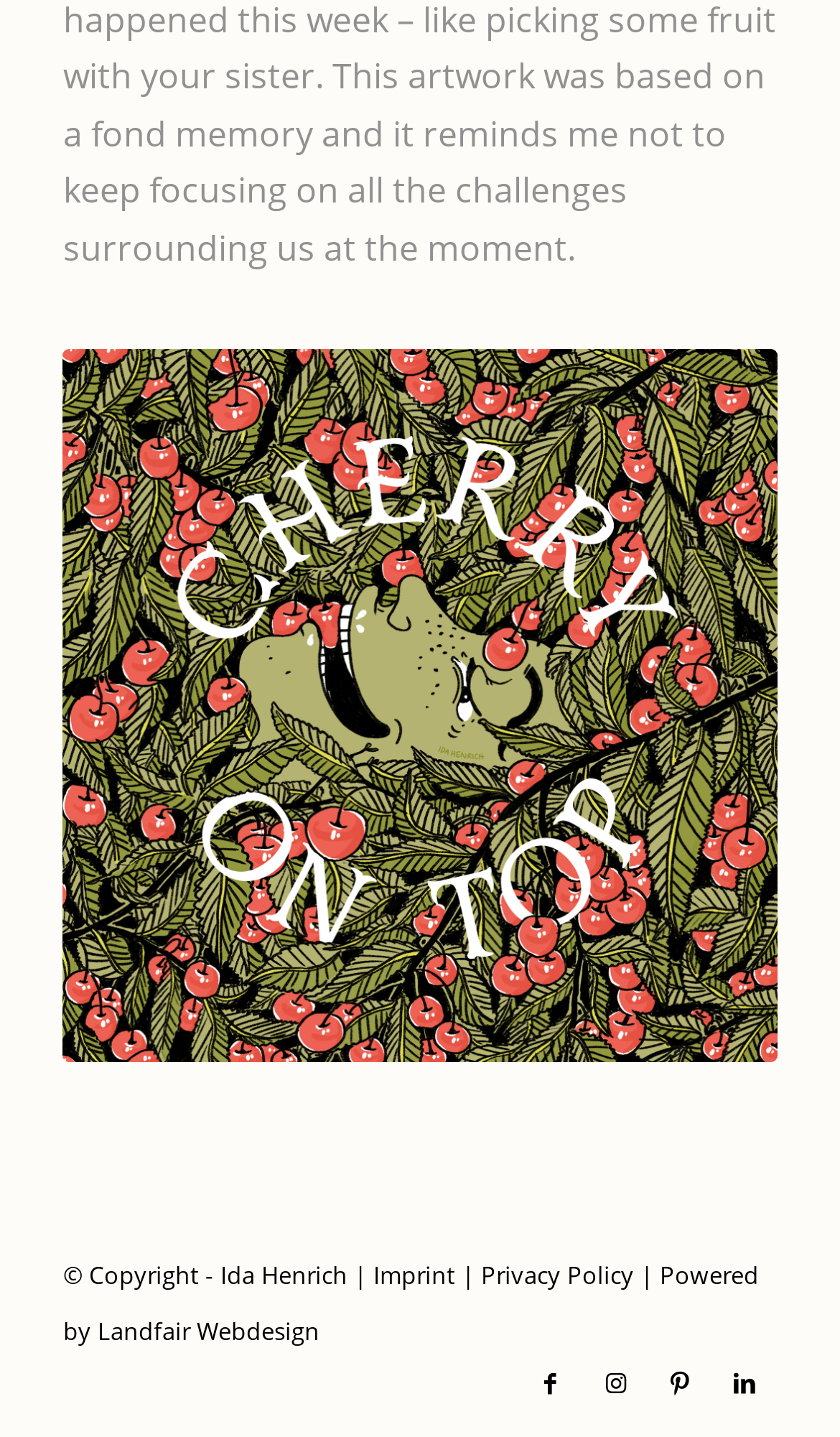Mark the bounding box of the element that matches the following description: "Privacy Policy".

[0.572, 0.876, 0.754, 0.898]